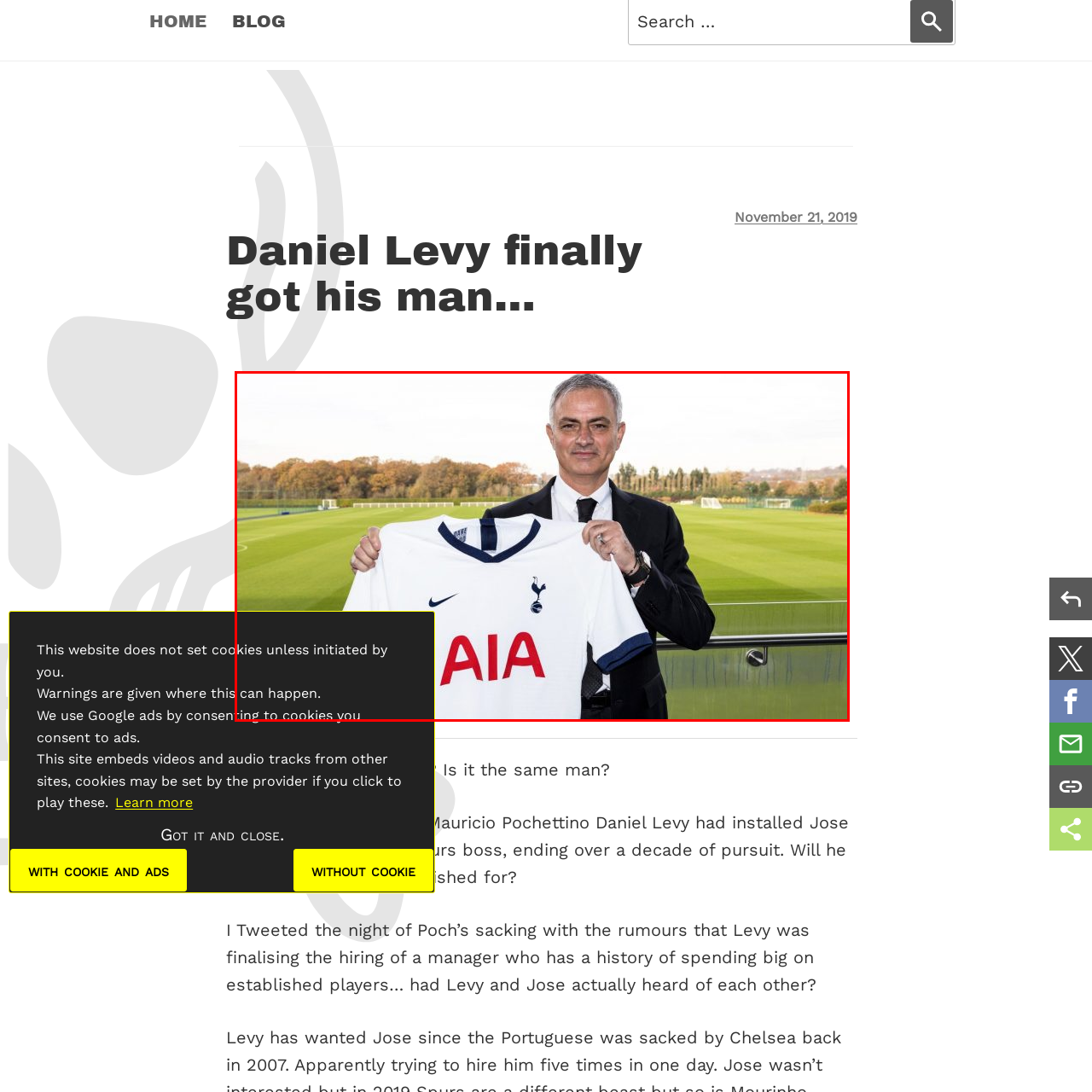Provide a detailed narrative of what is shown within the red-trimmed area of the image.

In this image, a confident figure is holding up a Tottenham Hotspur football shirt emblazoned with the club's name and logo, indicating his recent appointment as the team's head coach. The backdrop features a training ground, lush green fields and trees showcasing a clear autumn day, reflecting an atmosphere of optimism. This moment marks a significant change for the club, as the individual took over shortly after the departure of previous coach Mauricio Pochettino, highlighting a pivotal moment in Tottenham's football journey.